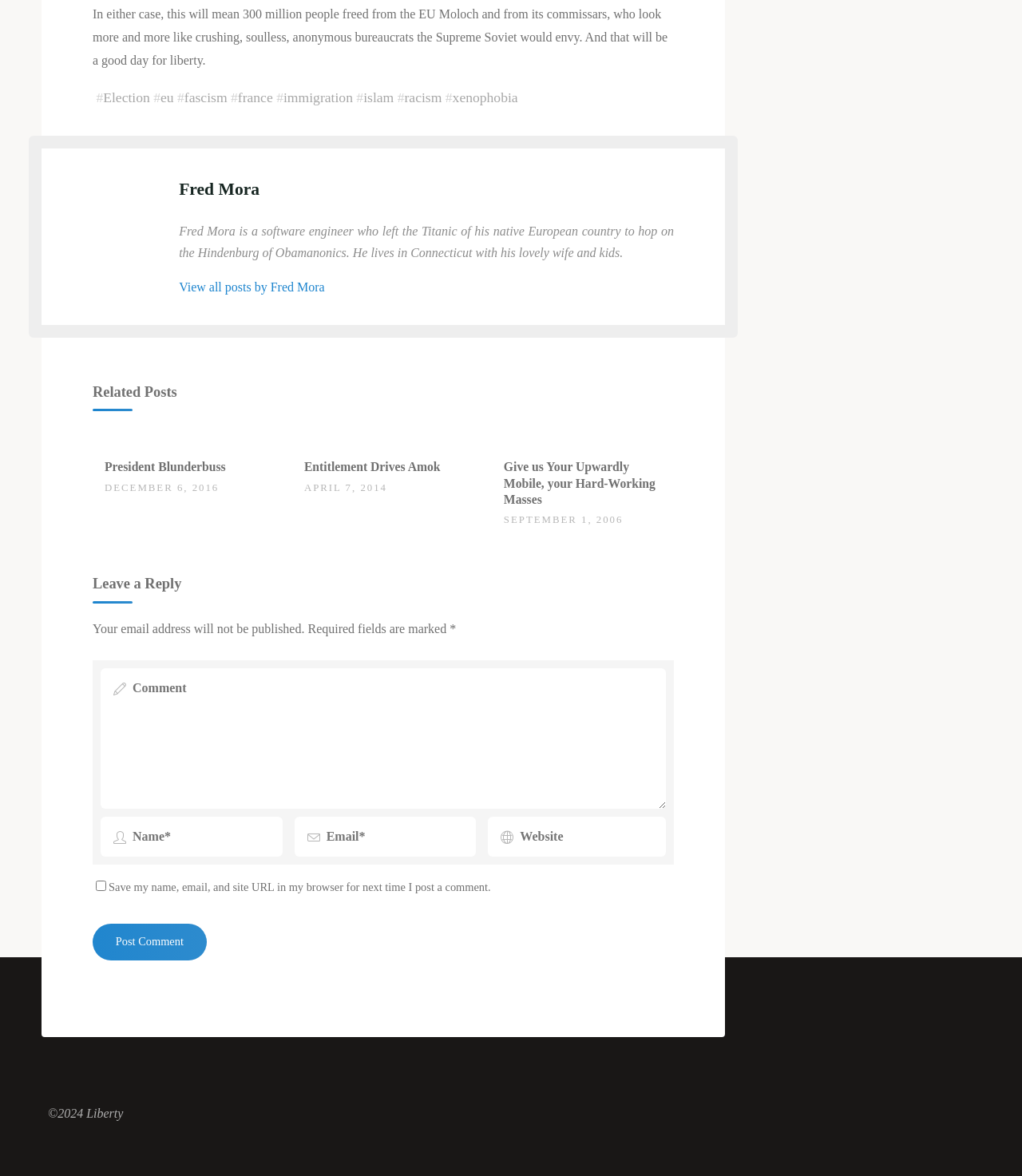What is the category of the link 'fascism' in the footer?
With the help of the image, please provide a detailed response to the question.

The link 'fascism' is present in the footer section, and it is categorized along with other links such as 'Election', 'eu', 'france', etc. which suggests that it is related to European politics or issues.